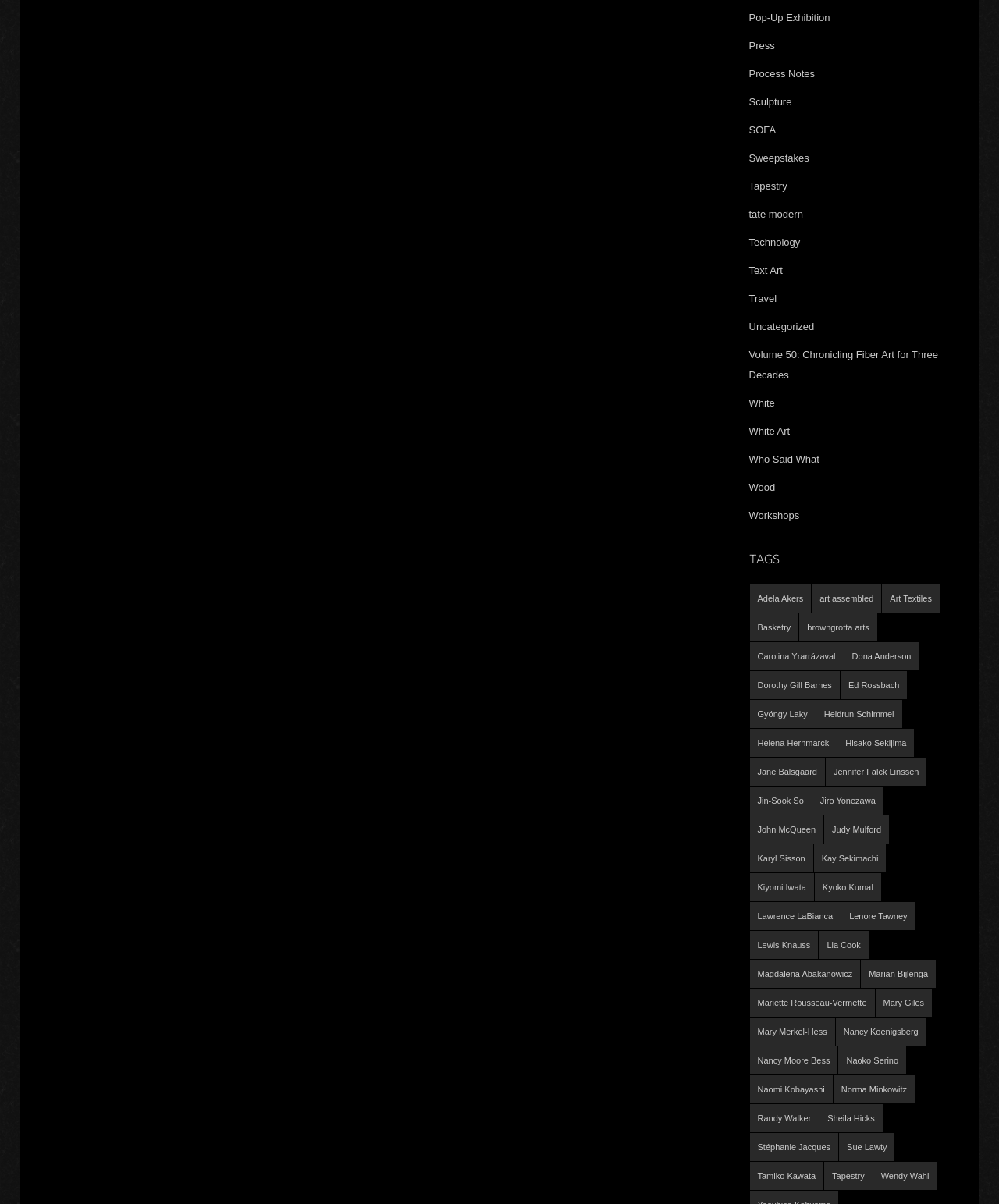Could you highlight the region that needs to be clicked to execute the instruction: "Explore 'Tapestry' art"?

[0.75, 0.149, 0.788, 0.159]